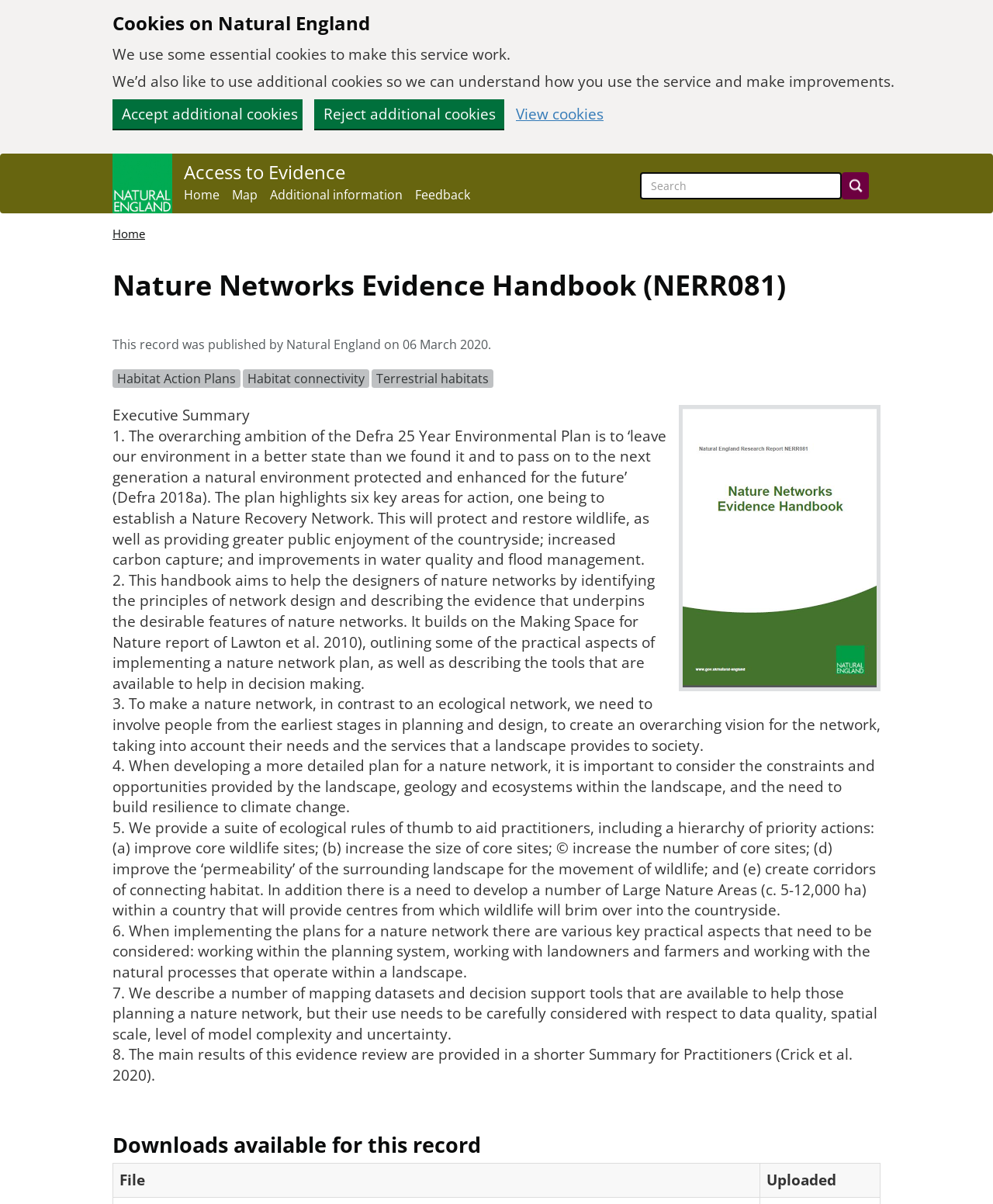Offer an in-depth caption of the entire webpage.

This webpage is about the Nature Networks Evidence Handbook, specifically the executive summary of the handbook. At the top of the page, there is a link to skip to the main content. Below that, there is a region about cookies on the service, which includes a description of the essential and additional cookies used, buttons to accept or reject additional cookies, and a link to view cookies.

On the left side of the page, there are several links, including "Natural England homepage", "Access to Evidence", "Home", "Map", "Additional information", and "Feedback". There is also a search bar with a search button.

The main content of the page is divided into sections. The first section is a header with the title "Nature Networks Evidence Handbook (NERR081)". Below that, there is a publication date and a list of record categories, including "Habitat Action Plans", "Habitat connectivity", and "Terrestrial habitats".

The executive summary is divided into eight sections, each with a numbered paragraph. The text describes the overarching ambition of the Defra 25 Year Environmental Plan, the purpose of the handbook, and the principles of network design. It also discusses the importance of involving people in the planning and design process, considering the constraints and opportunities of the landscape, and developing a suite of ecological rules of thumb.

At the bottom of the page, there is a section titled "Downloads available for this record", which includes a table with columns for file names and upload dates.